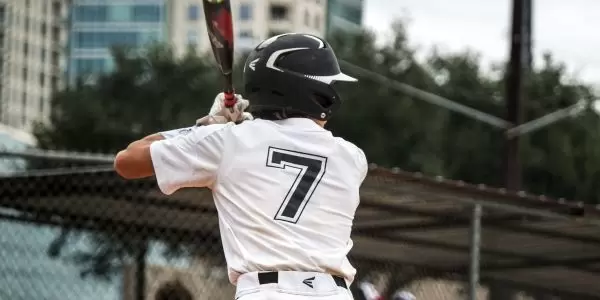Respond with a single word or phrase to the following question:
What type of fence is the baseball player standing against?

Chain-link fence